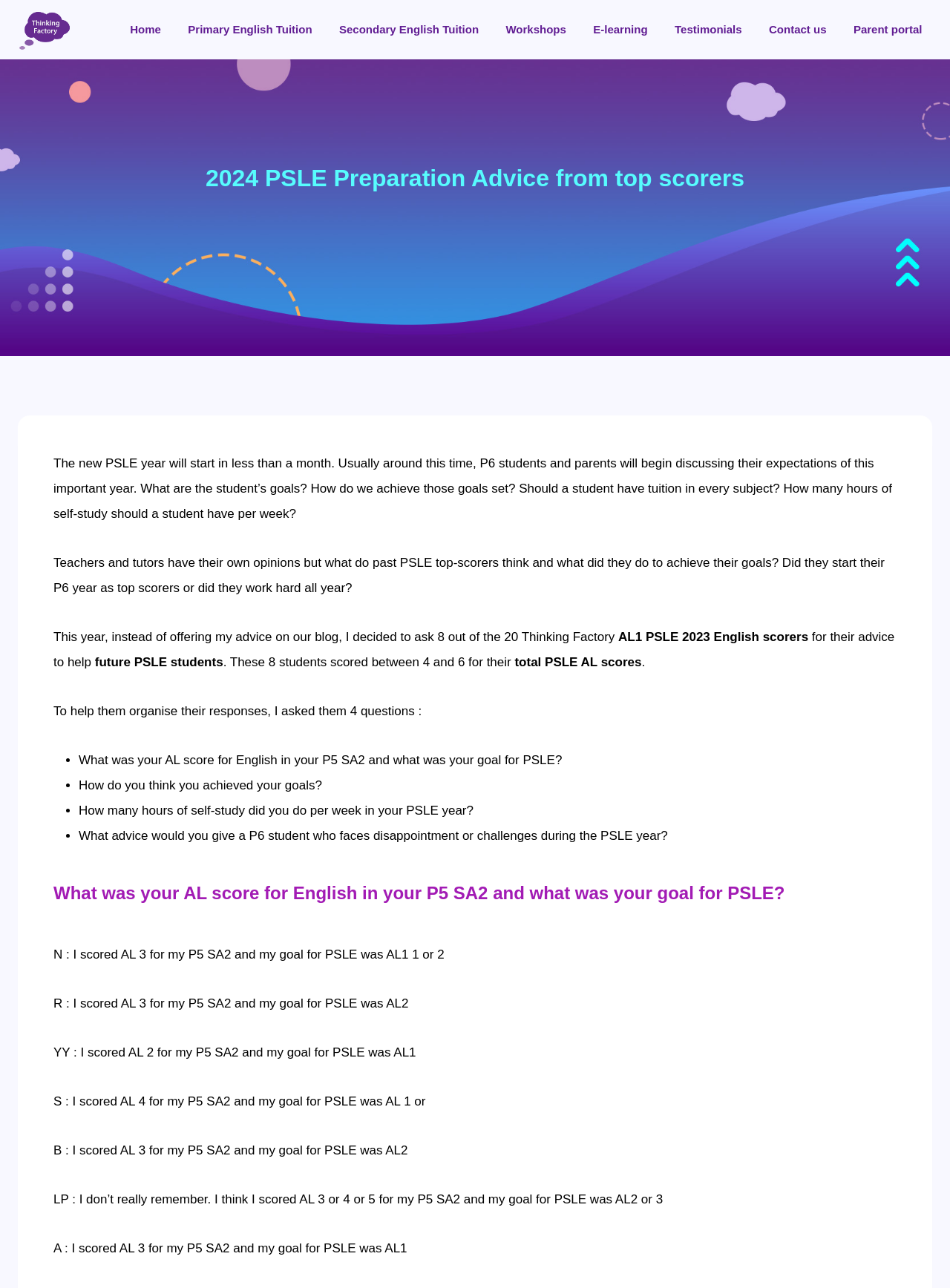Please provide the main heading of the webpage content.

2024 PSLE Preparation Advice from top scorers